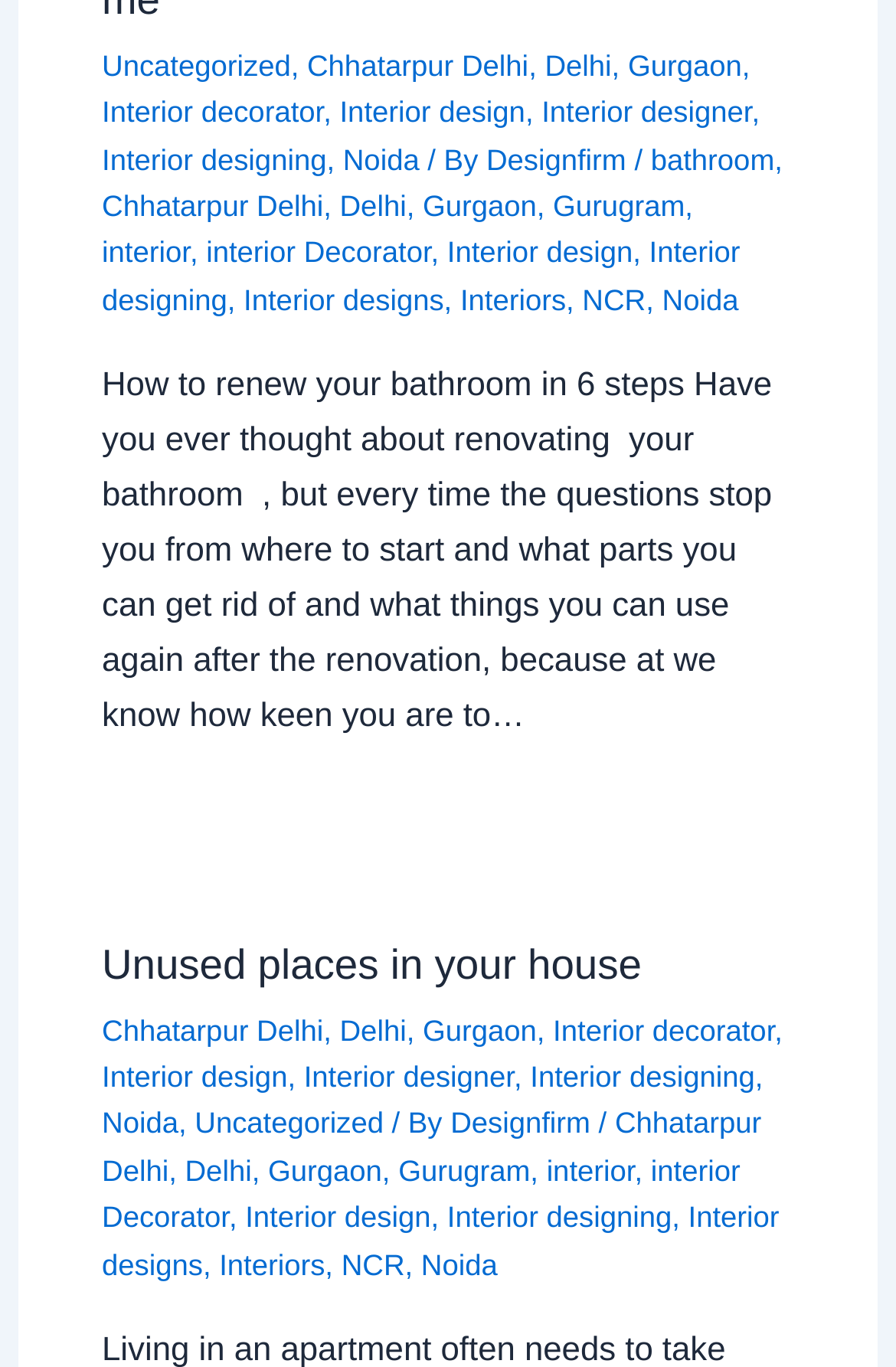Please identify the bounding box coordinates of the element on the webpage that should be clicked to follow this instruction: "Visit the 'Unused places in your house' page". The bounding box coordinates should be given as four float numbers between 0 and 1, formatted as [left, top, right, bottom].

[0.114, 0.688, 0.716, 0.723]